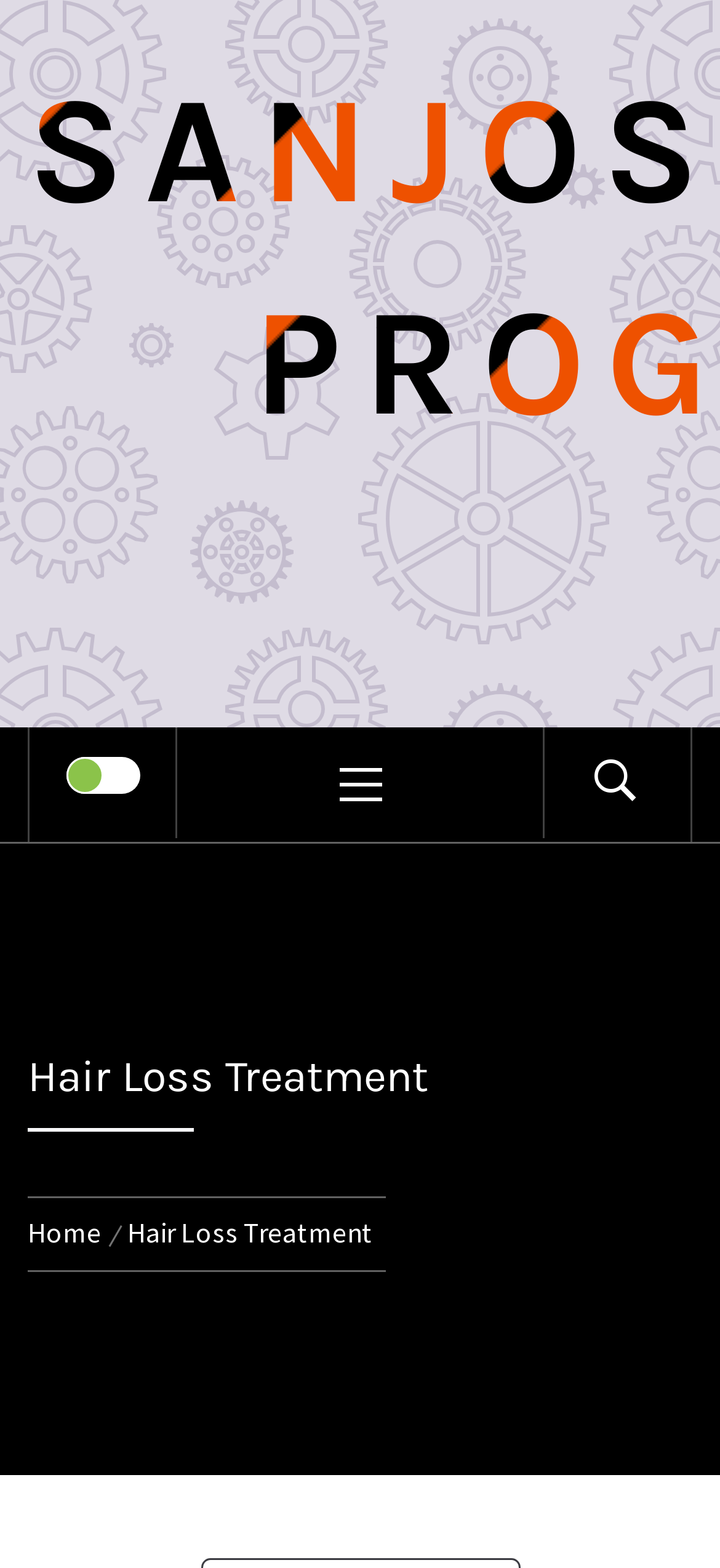Ascertain the bounding box coordinates for the UI element detailed here: "parent_node: PRIMARY MENU". The coordinates should be provided as [left, top, right, bottom] with each value being a float between 0 and 1.

[0.754, 0.464, 0.959, 0.535]